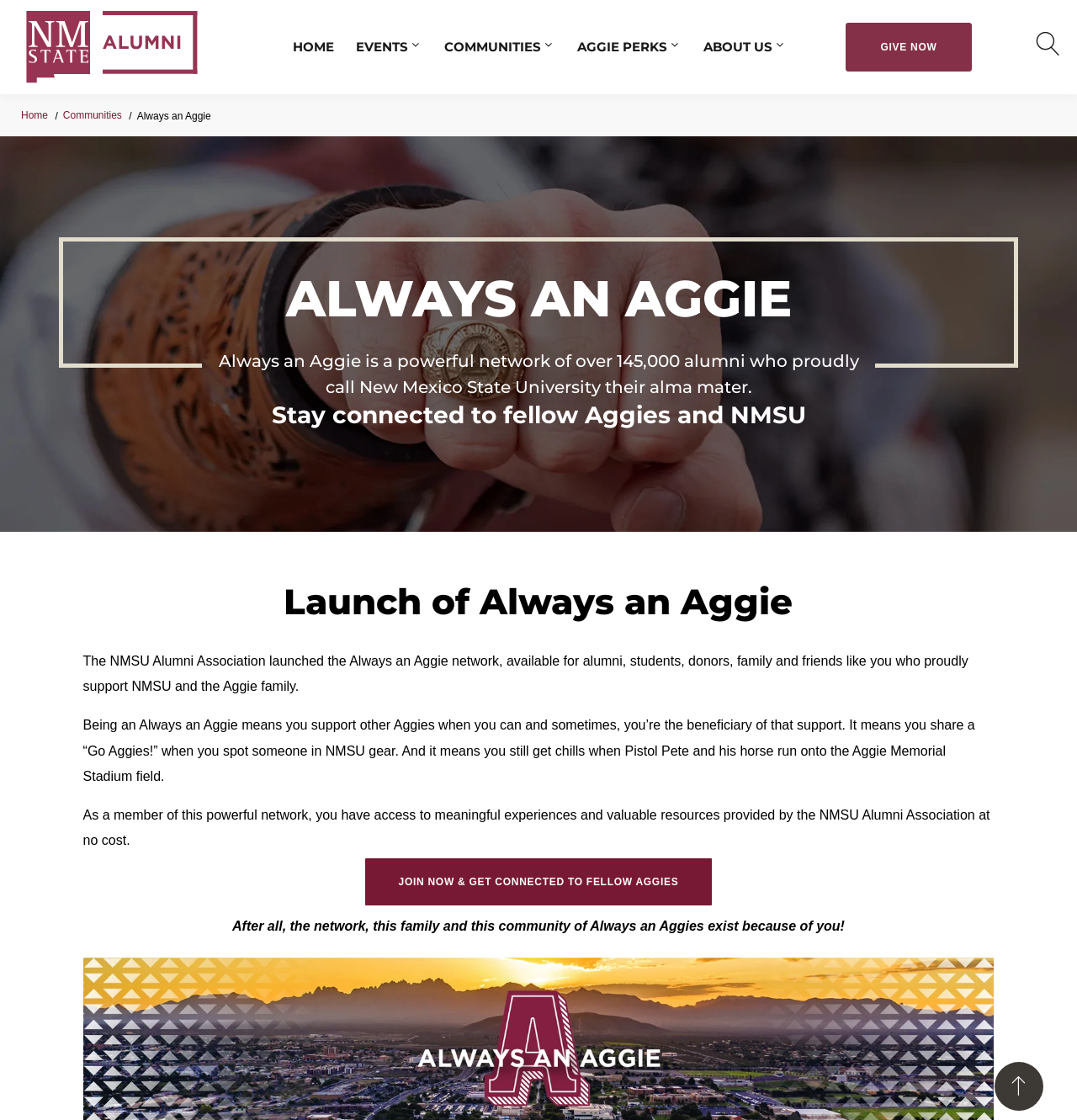What is the benefit of joining the Always an Aggie network? Using the information from the screenshot, answer with a single word or phrase.

access to meaningful experiences and resources